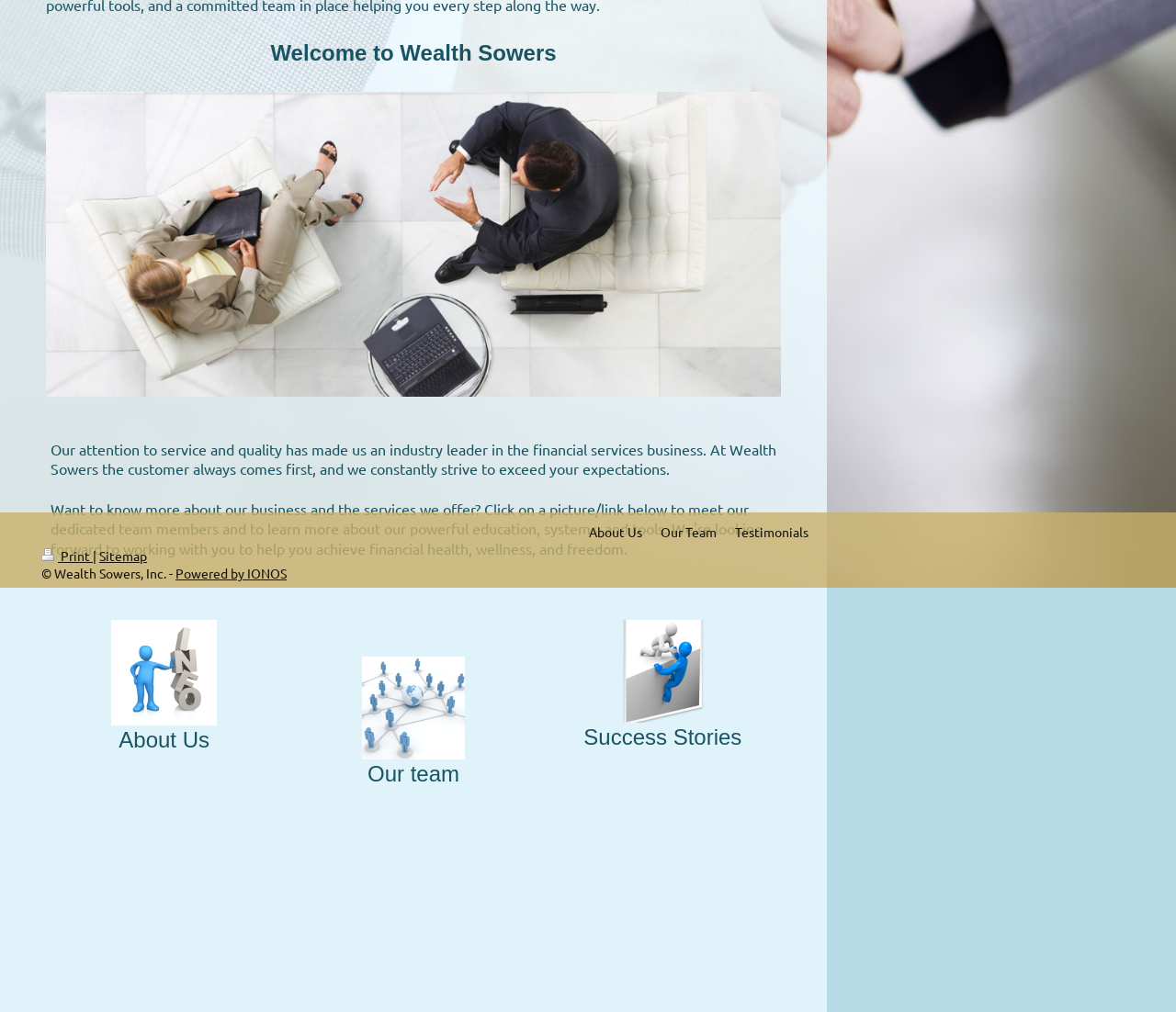Please find the bounding box for the following UI element description. Provide the coordinates in (top-left x, top-left y, bottom-right x, bottom-right y) format, with values between 0 and 1: About Us

[0.501, 0.517, 0.546, 0.534]